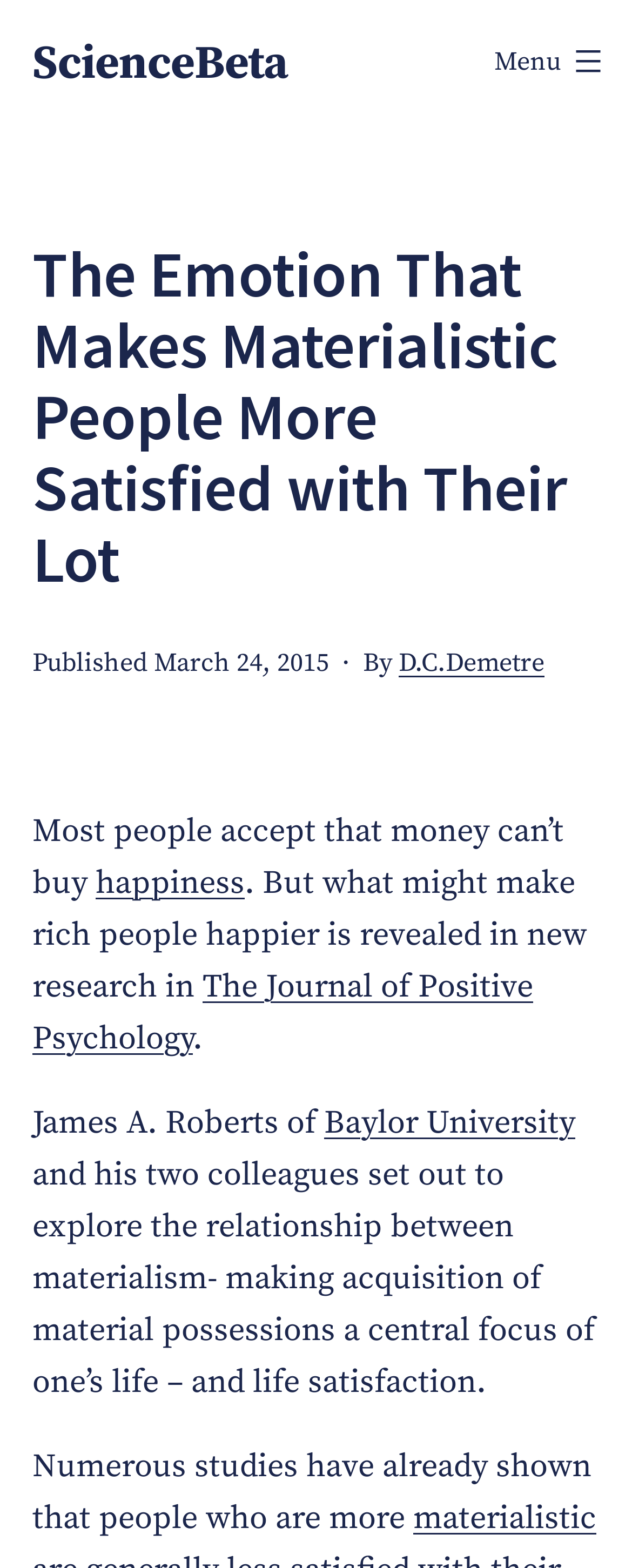Please extract the title of the webpage.

The Emotion That Makes Materialistic People More Satisfied with Their Lot